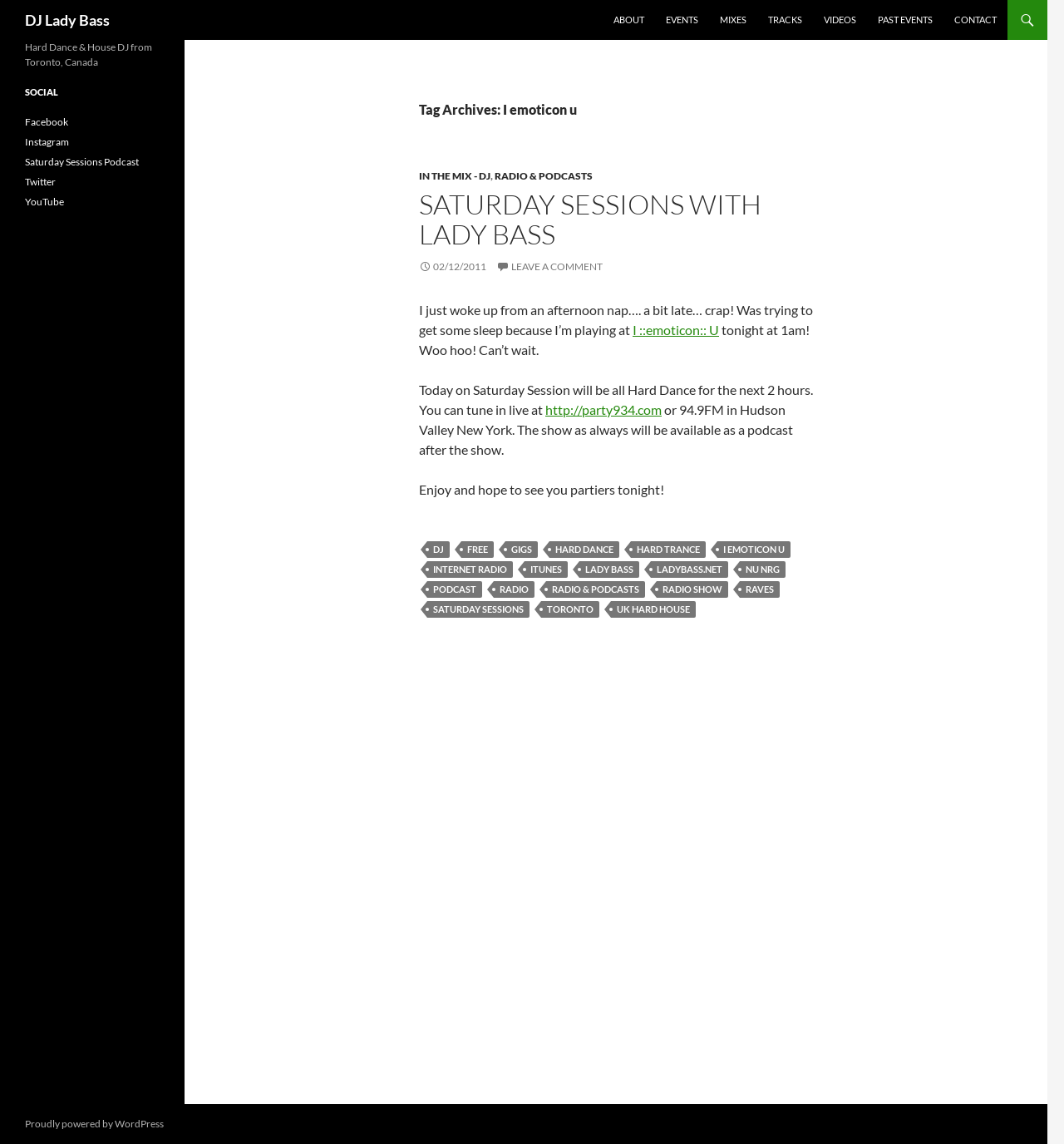Please identify the bounding box coordinates of the clickable area that will allow you to execute the instruction: "Check the Facebook link in SOCIAL".

[0.023, 0.101, 0.064, 0.112]